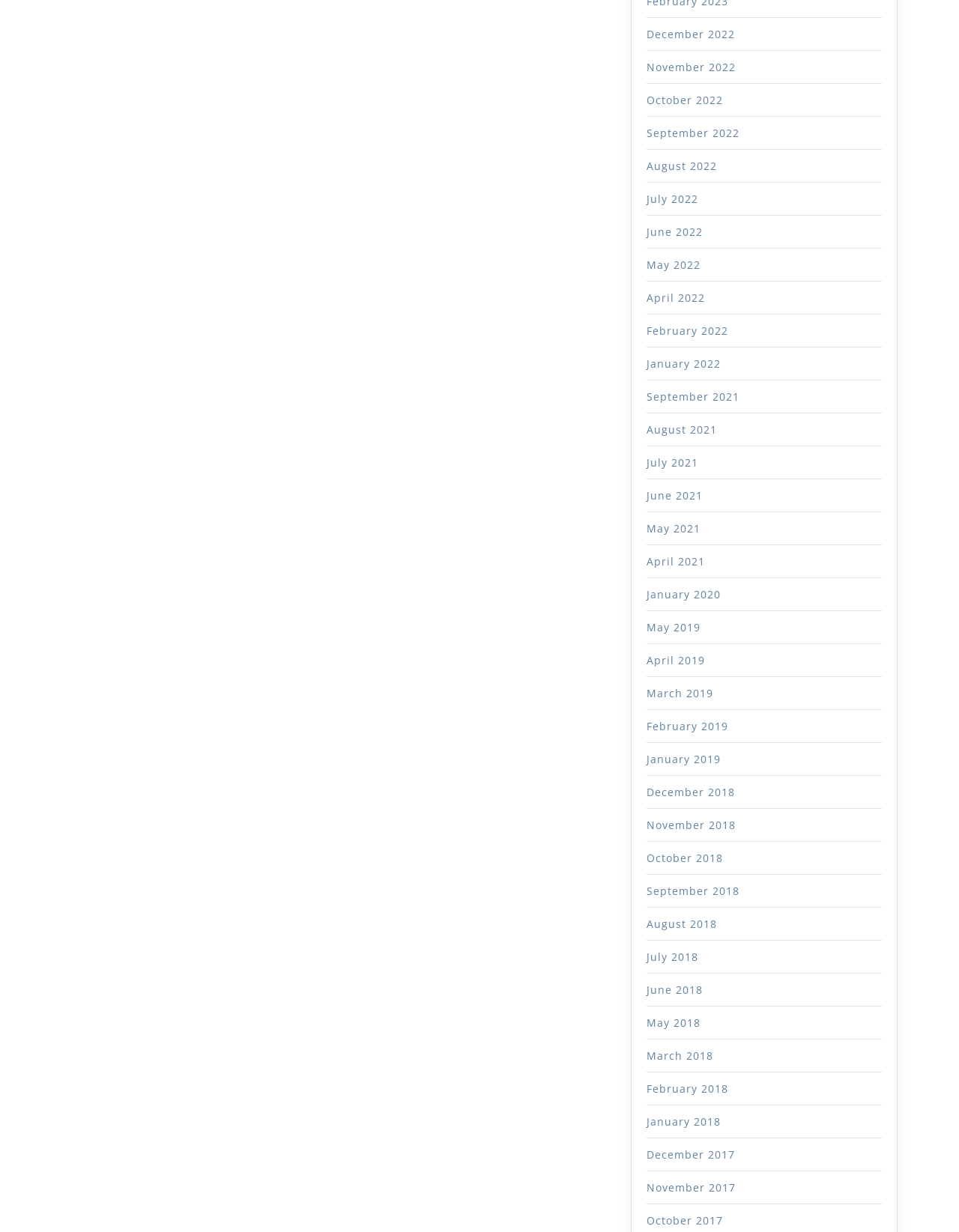What is the earliest year listed?
Based on the image content, provide your answer in one word or a short phrase.

2017